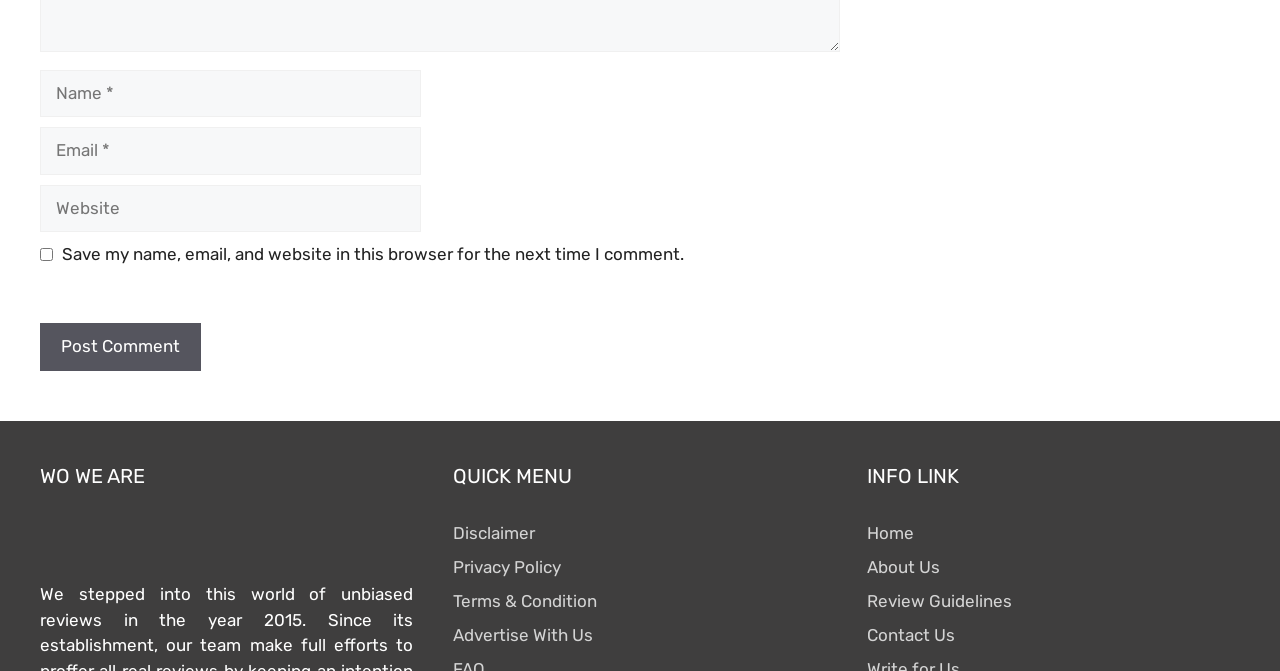Specify the bounding box coordinates of the region I need to click to perform the following instruction: "Click the Post Comment button". The coordinates must be four float numbers in the range of 0 to 1, i.e., [left, top, right, bottom].

[0.031, 0.482, 0.157, 0.552]